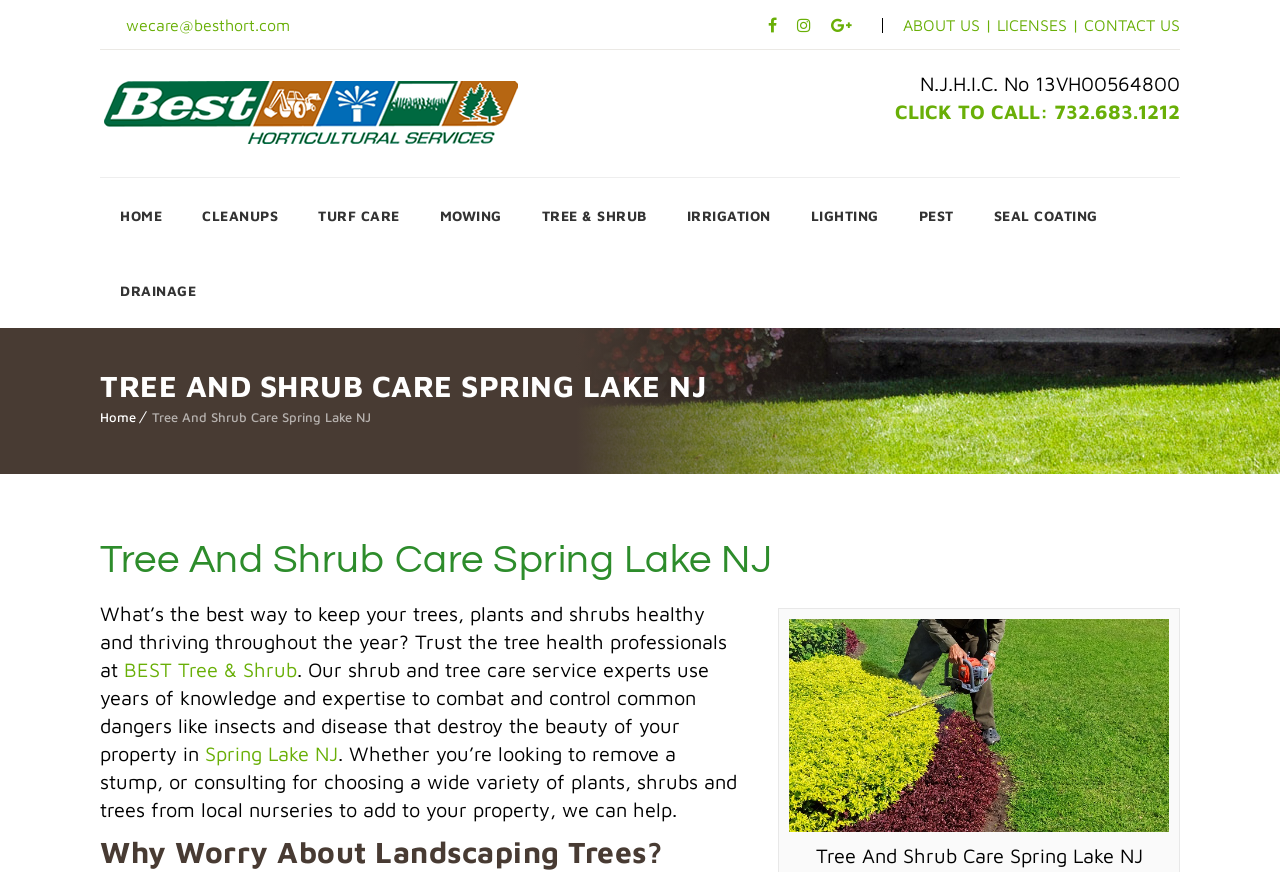What is the focus of the company's services?
Refer to the image and provide a thorough answer to the question.

I inferred the focus of the company's services by looking at the heading elements and the text content of the webpage. The heading elements have text 'TREE AND SHRUB CARE SPRING LAKE NJ' and the text content mentions 'tree health professionals' and 'shrub and tree care service experts' which suggests that the company's services are focused on tree and shrub care.